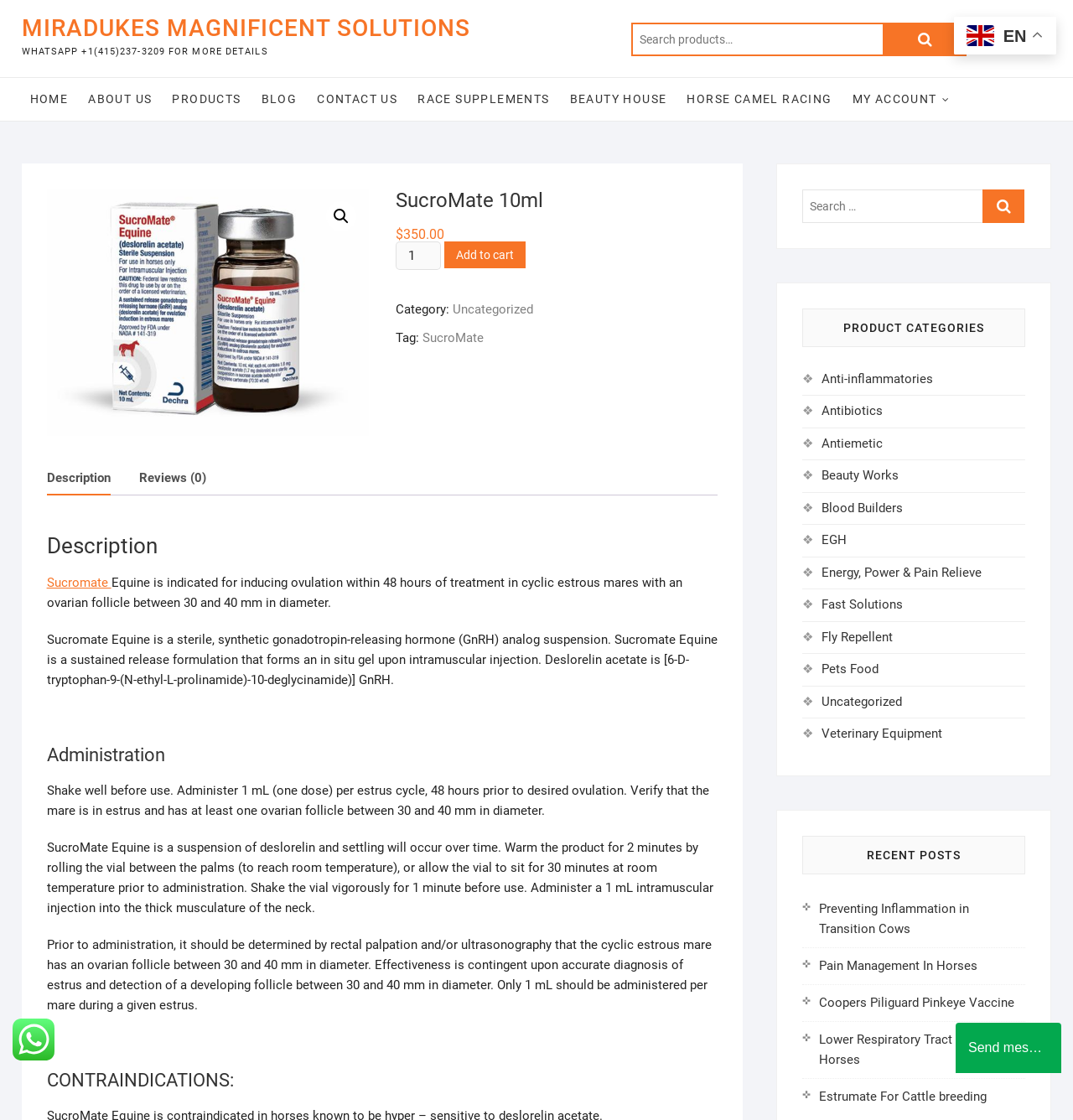Give a detailed account of the webpage.

This webpage is about SucroMate 10ml, a product for inducing ovulation in horses. At the top, there is a heading with the company name "MIRADUKES MAGNIFICENT SOLUTIONS" and a link to the company's website. Below that, there is a WhatsApp contact number for more details. 

On the top right, there is a search bar with a search button. Next to it, there is a cart icon with a total of $0.00. 

The main content of the page is about SucroMate 10ml. There is a heading with the product name, followed by a product image and a description of the product. The description explains that SucroMate 10ml is indicated for inducing ovulation within 48 hours of treatment in cyclic estrous mares with an ovarian follicle between 30 and 40 mm in diameter. 

Below the product description, there is a section about the administration of the product, which includes instructions on how to use it and precautions to take. 

On the right side of the page, there are several sections, including a navigation menu with links to different parts of the website, such as Home, About Us, Products, Blog, Contact Us, and more. There is also a section for product categories, which includes links to different categories of products, such as Anti-inflammatories, Antibiotics, and Beauty Works. 

Further down the page, there is a section for recent posts, which includes links to several blog articles about topics related to horse care and health. 

At the bottom of the page, there is a chat widget for customer support.